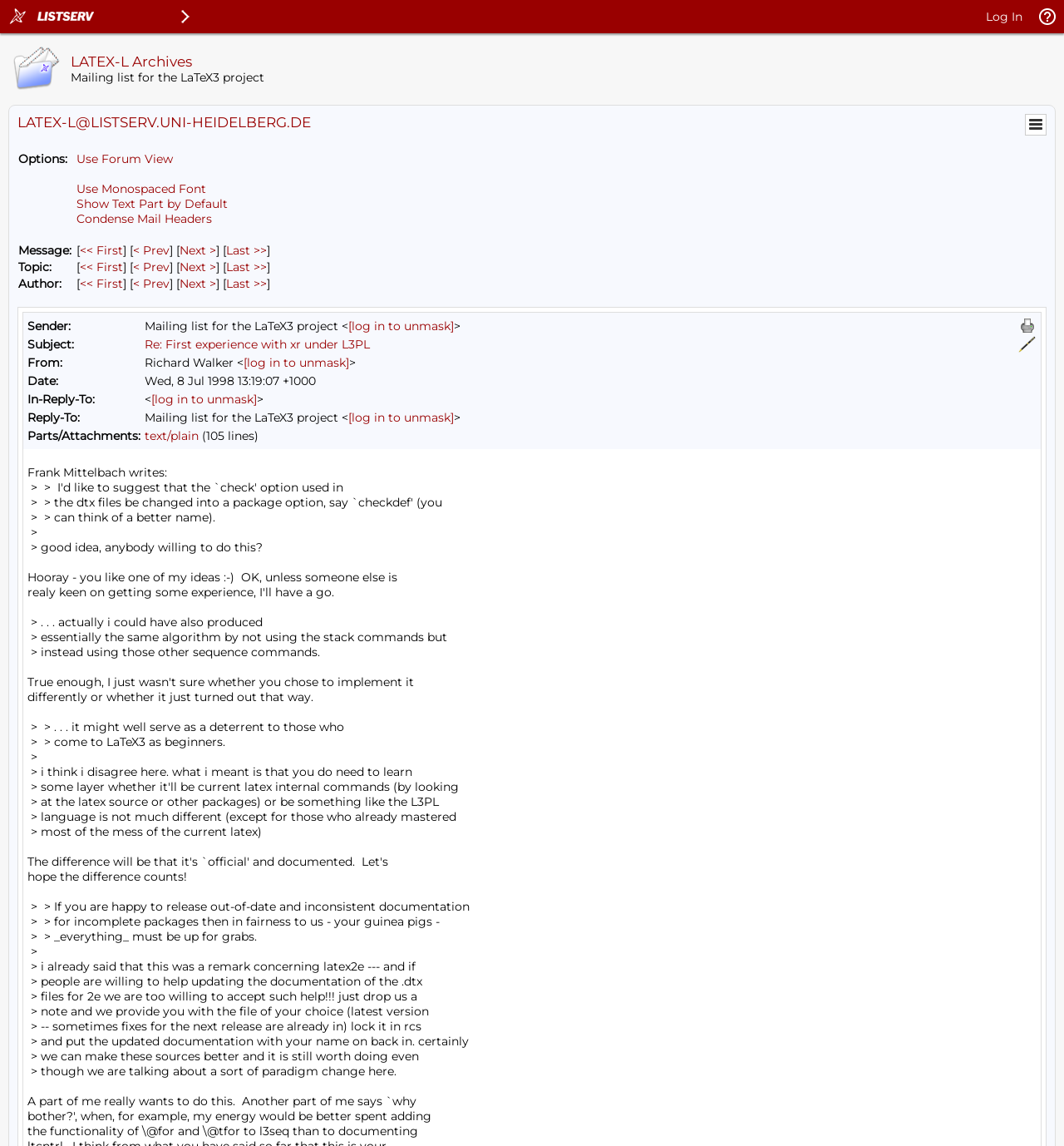What is the author of the message?
Using the visual information, answer the question in a single word or phrase.

Mailing list for the LaTeX3 project